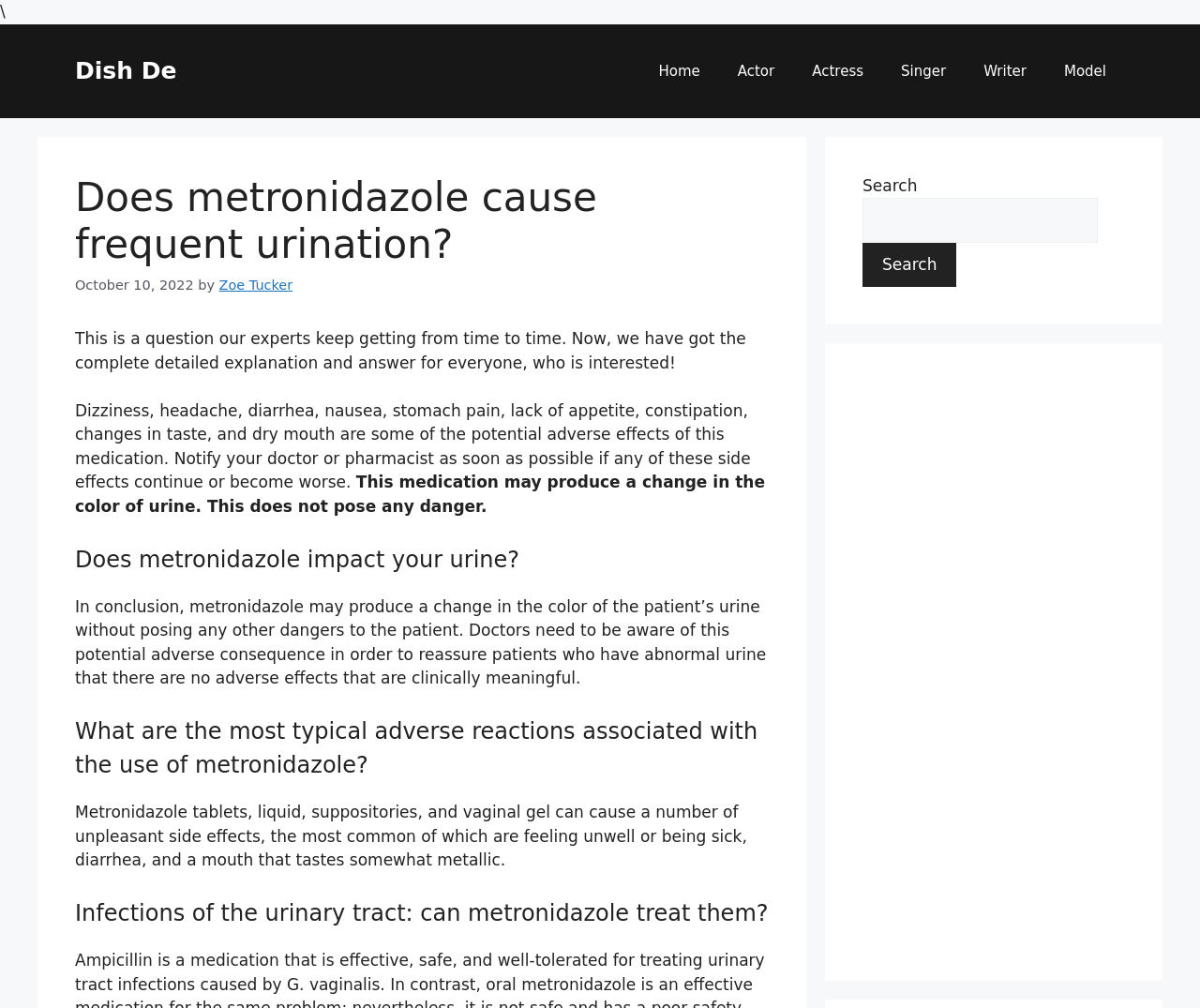Determine the coordinates of the bounding box that should be clicked to complete the instruction: "Visit the 'Actor' page". The coordinates should be represented by four float numbers between 0 and 1: [left, top, right, bottom].

[0.599, 0.042, 0.661, 0.098]